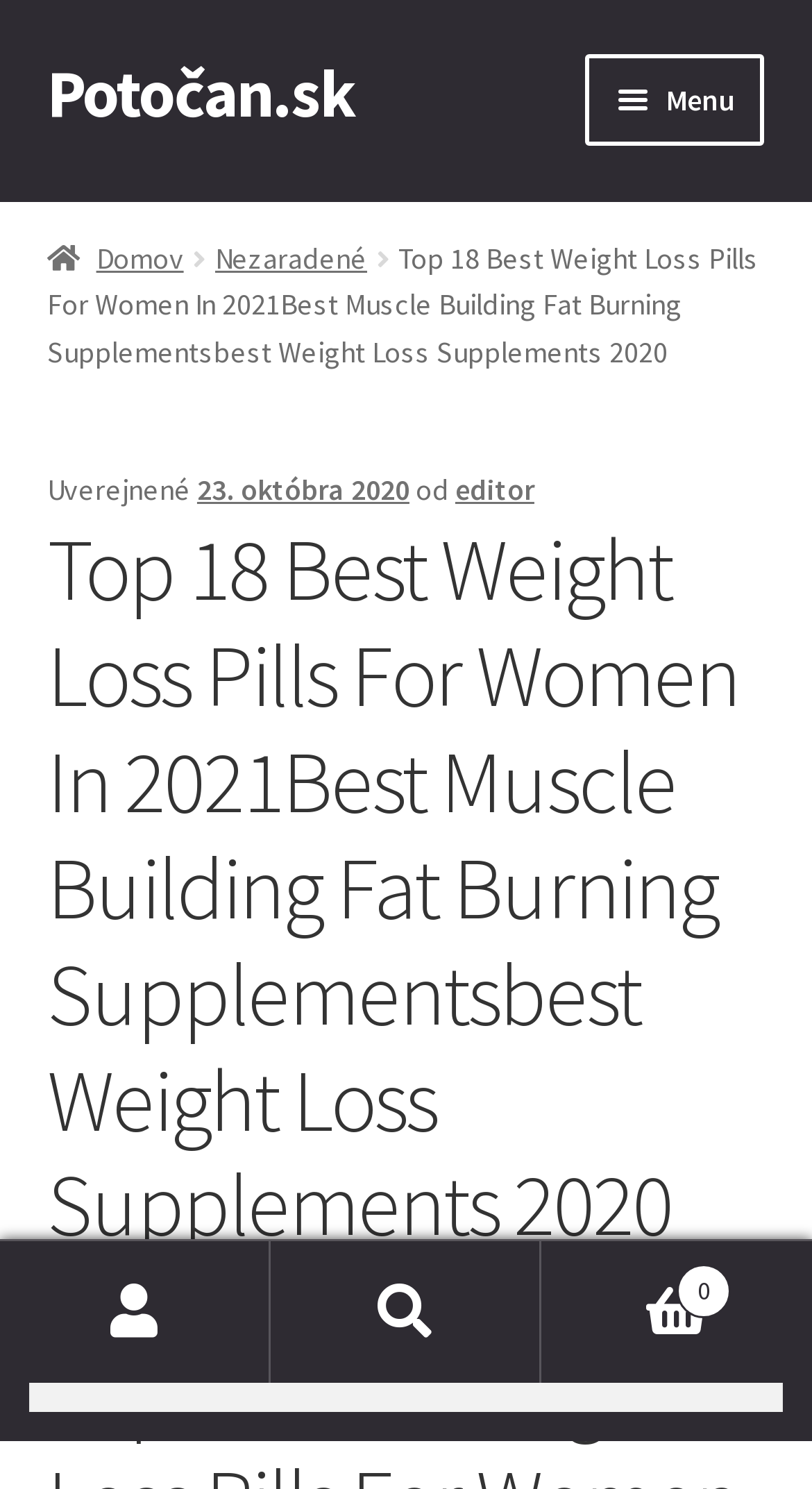Bounding box coordinates should be provided in the format (top-left x, top-left y, bottom-right x, bottom-right y) with all values between 0 and 1. Identify the bounding box for this UI element: 23. októbra 20201. apríla 2021

[0.243, 0.317, 0.504, 0.342]